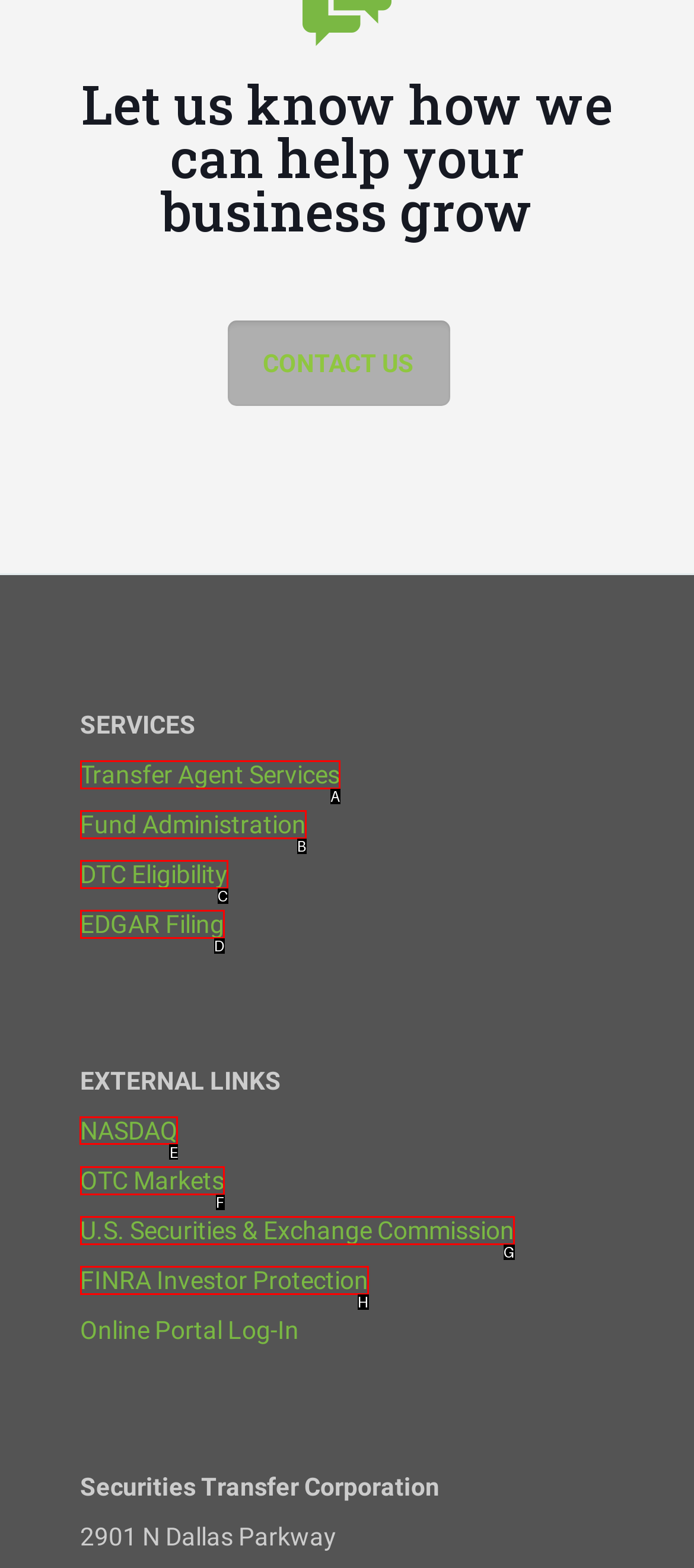Which HTML element should be clicked to complete the following task: Go to NASDAQ?
Answer with the letter corresponding to the correct choice.

E